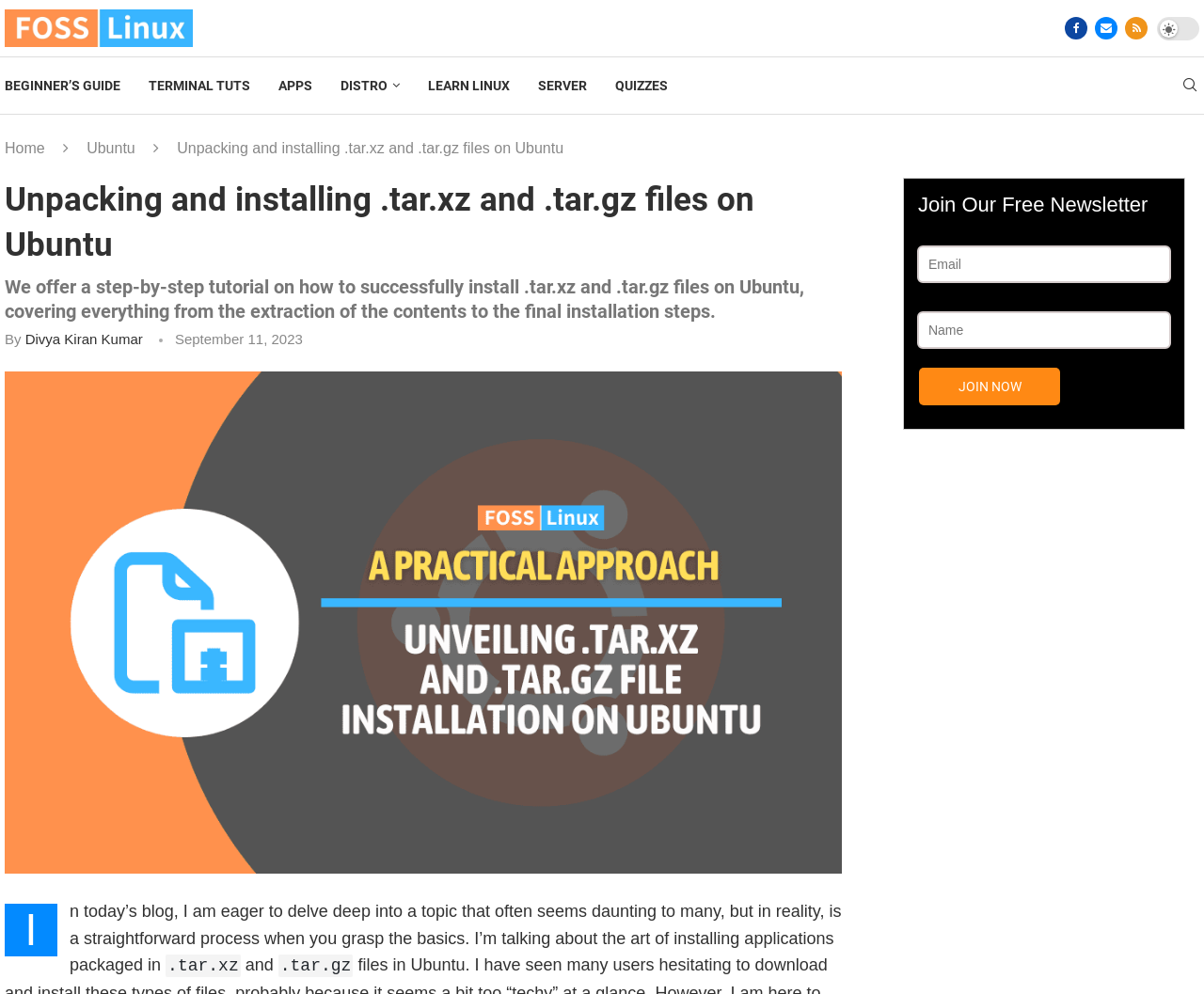What is the category of the tutorial under the 'BEGINNER'S GUIDE' section?
Using the details from the image, give an elaborate explanation to answer the question.

The tutorial falls under the 'LEARN LINUX' category, which is one of the options listed under the 'BEGINNER'S GUIDE' section on the webpage.